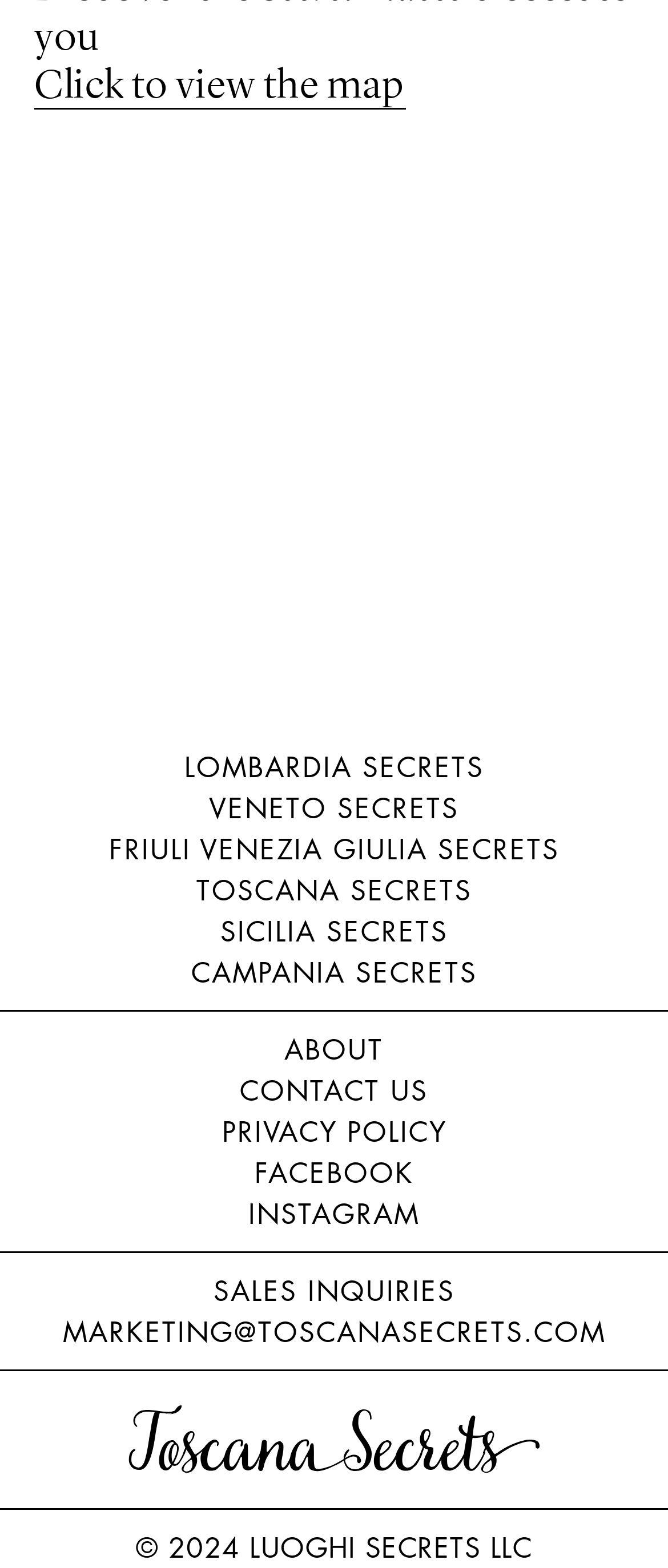Find the bounding box coordinates of the element you need to click on to perform this action: 'Read more about Libreria BRAC'. The coordinates should be represented by four float values between 0 and 1, in the format [left, top, right, bottom].

[0.0, 0.138, 0.5, 0.302]